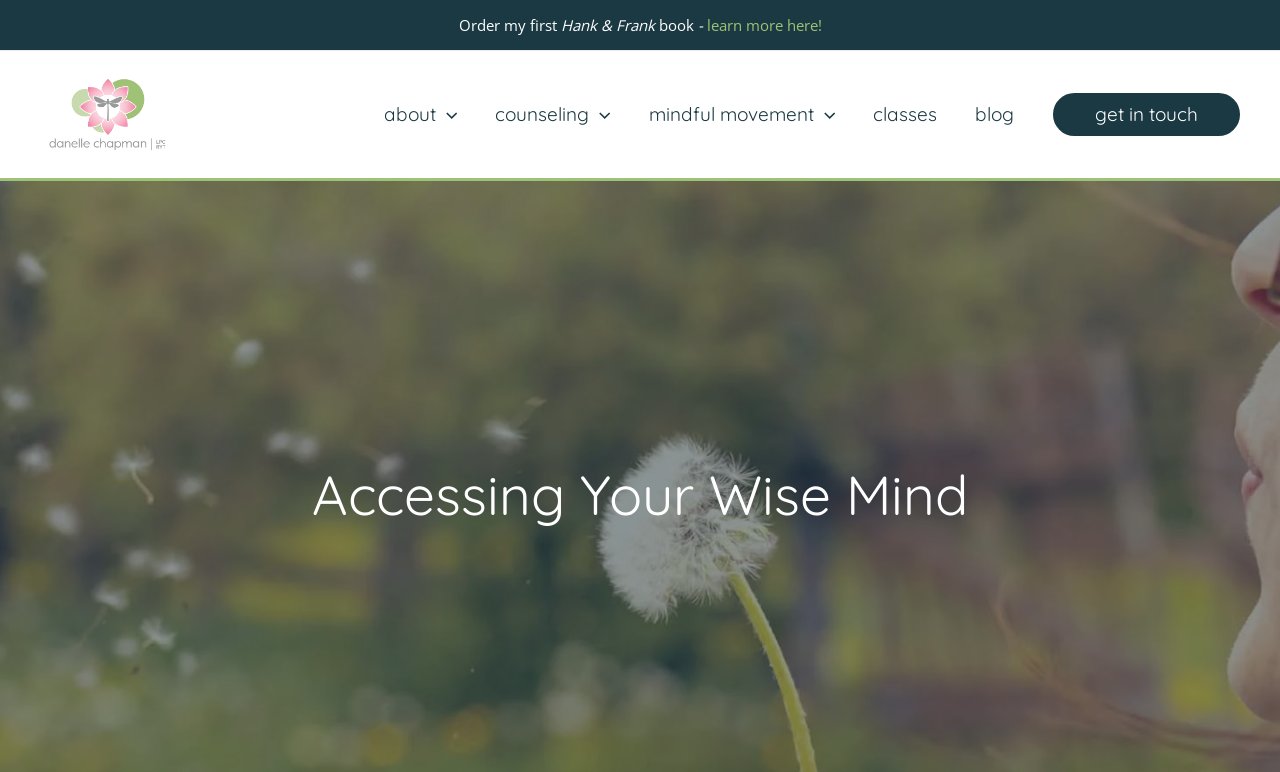Please locate the bounding box coordinates of the region I need to click to follow this instruction: "learn more about the book".

[0.552, 0.019, 0.642, 0.045]